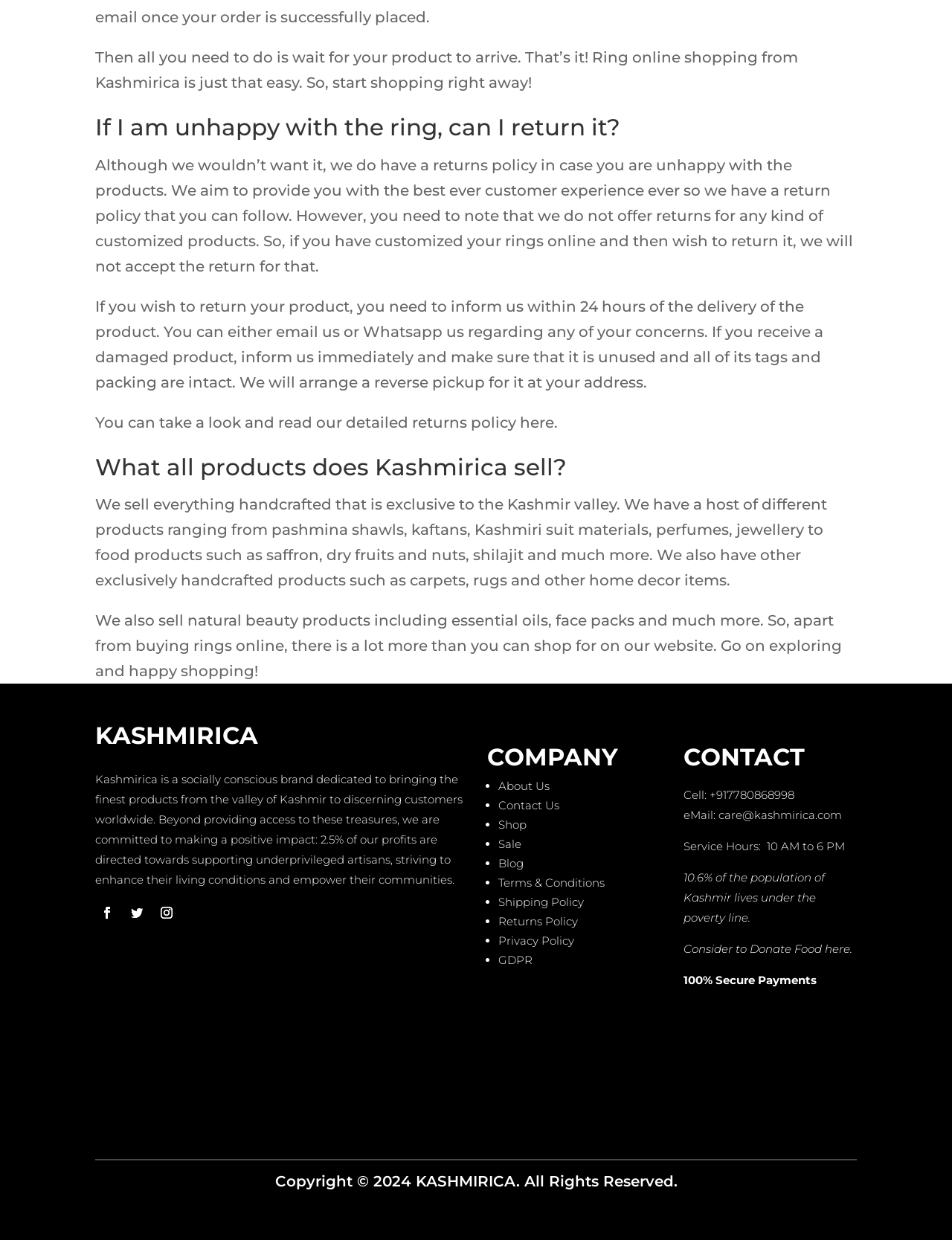Locate the bounding box coordinates of the clickable part needed for the task: "Click on 'Contact Us'".

[0.524, 0.644, 0.588, 0.655]